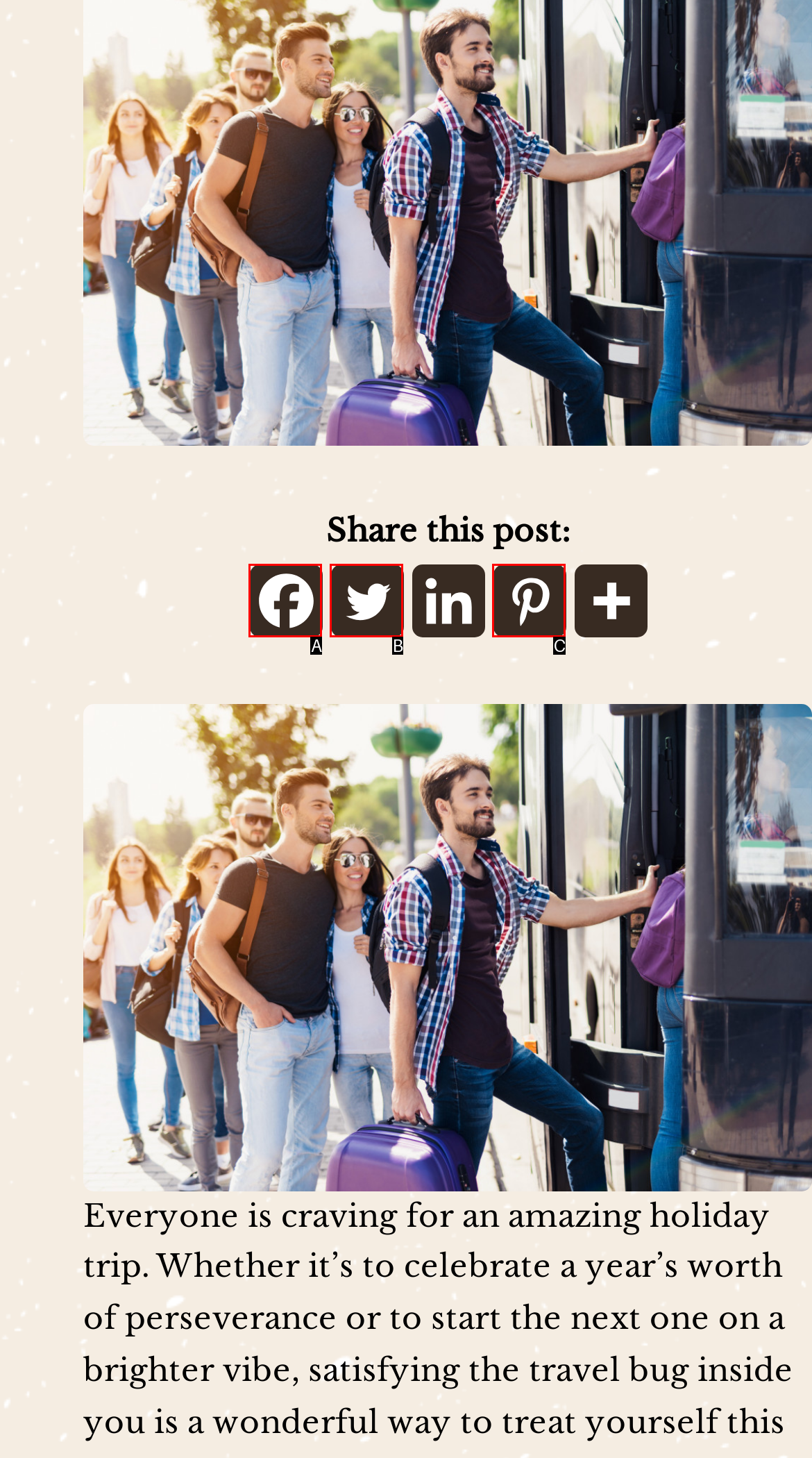From the given choices, indicate the option that best matches: aria-label="Twitter" title="Twitter"
State the letter of the chosen option directly.

B